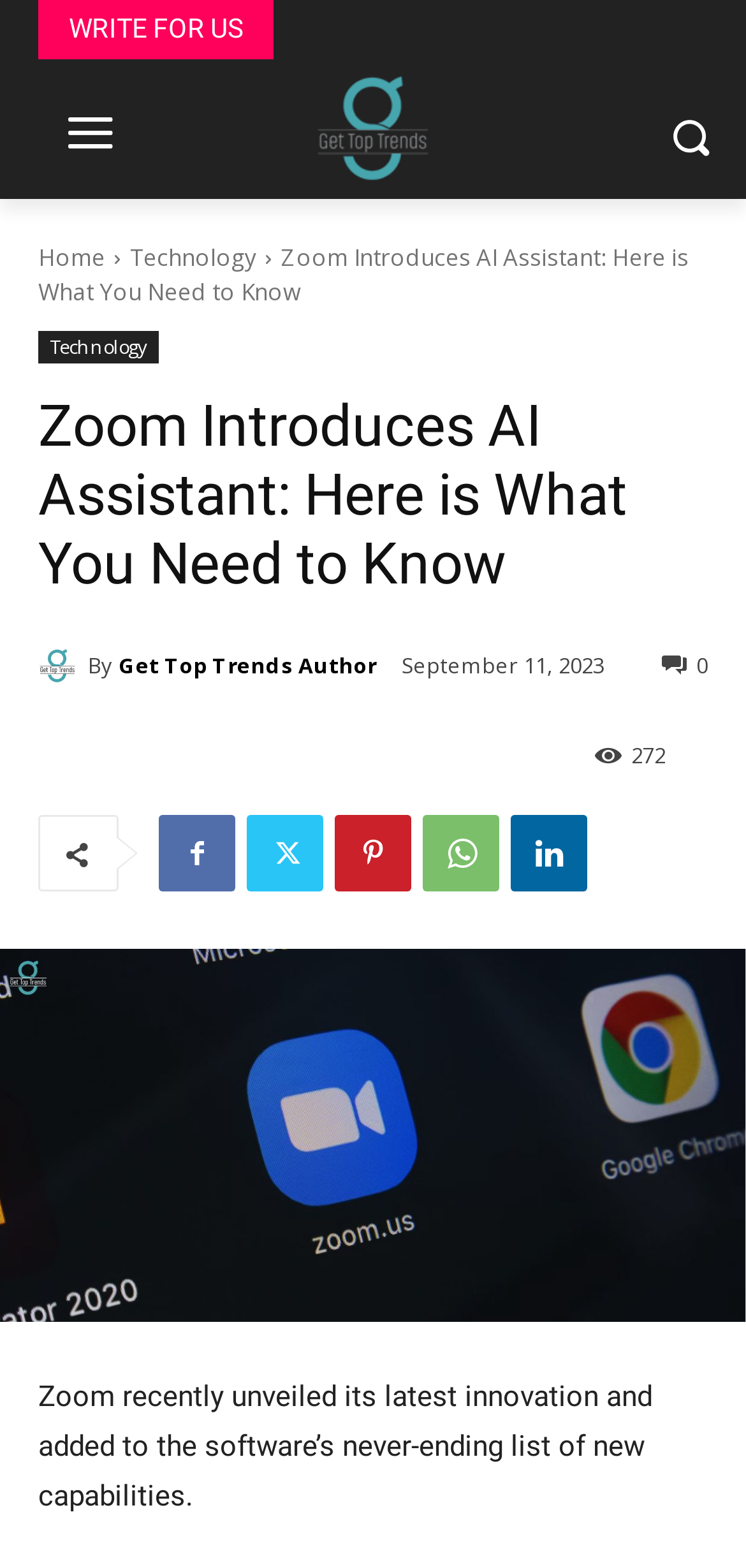Use a single word or phrase to answer the question: How many comments are there on the article?

272